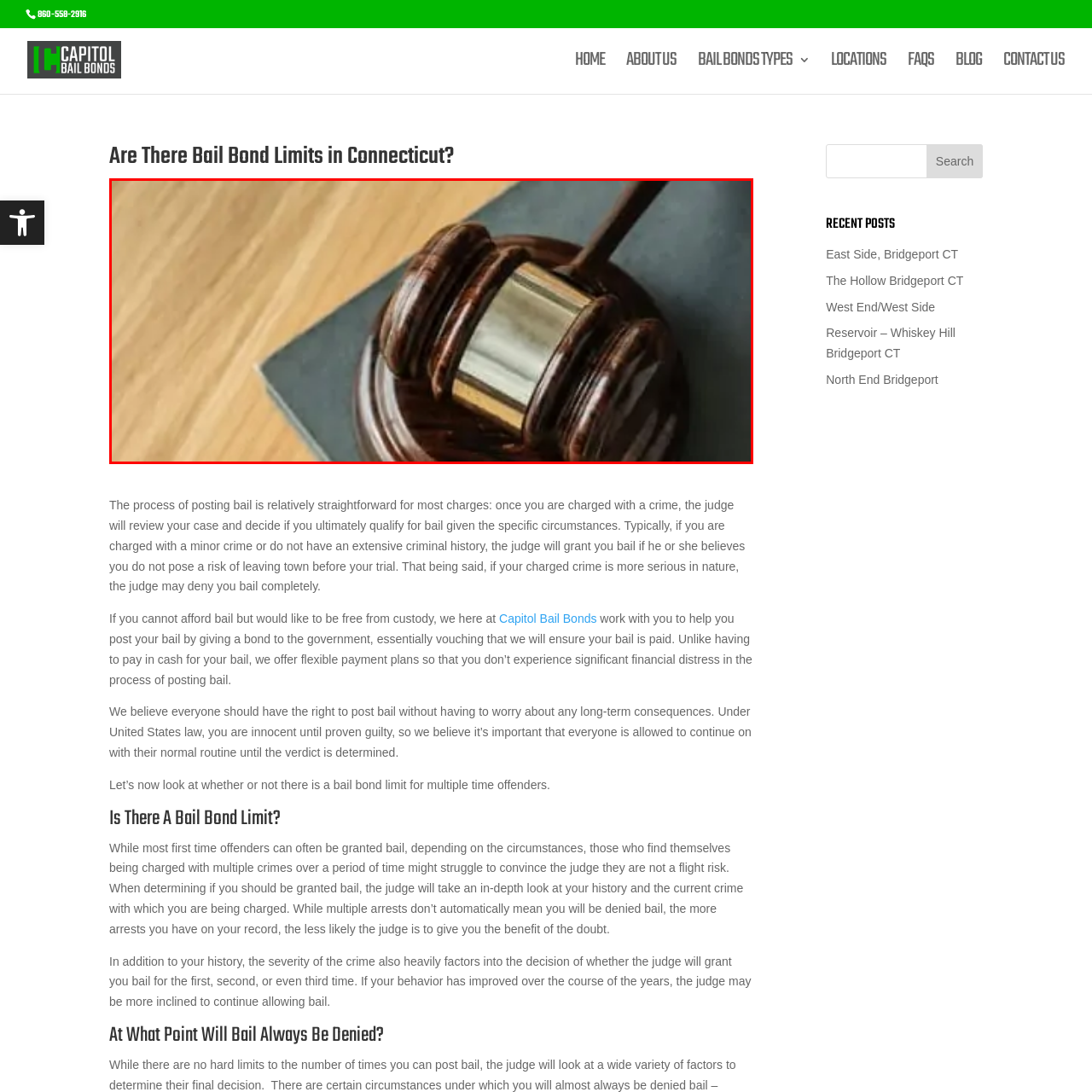Using the image highlighted in the red border, answer the following question concisely with a word or phrase:
What is the theme of the surrounding content?

Bail bonds and judicial process